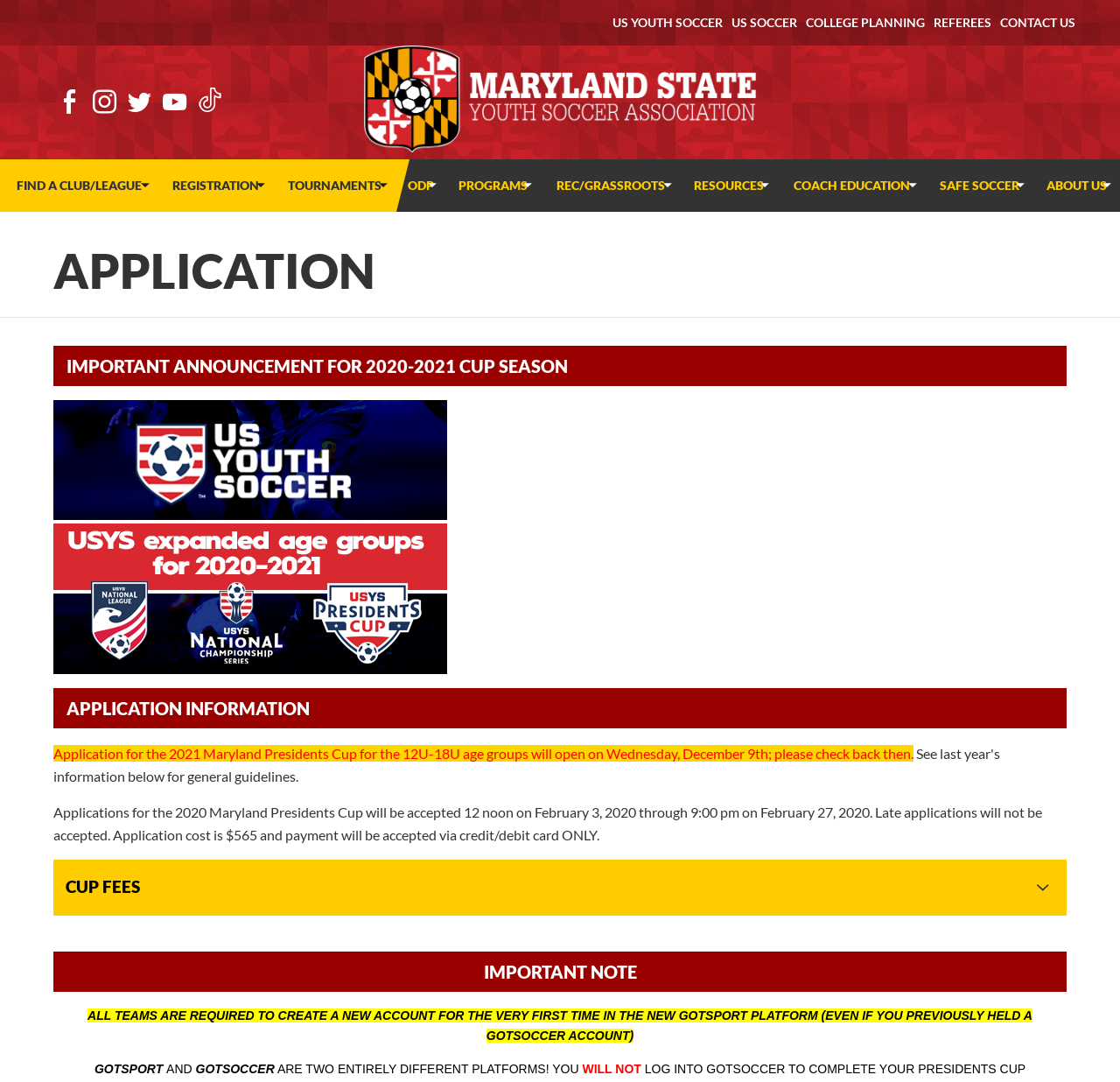Answer the following query concisely with a single word or phrase:
How many social media links are available?

5